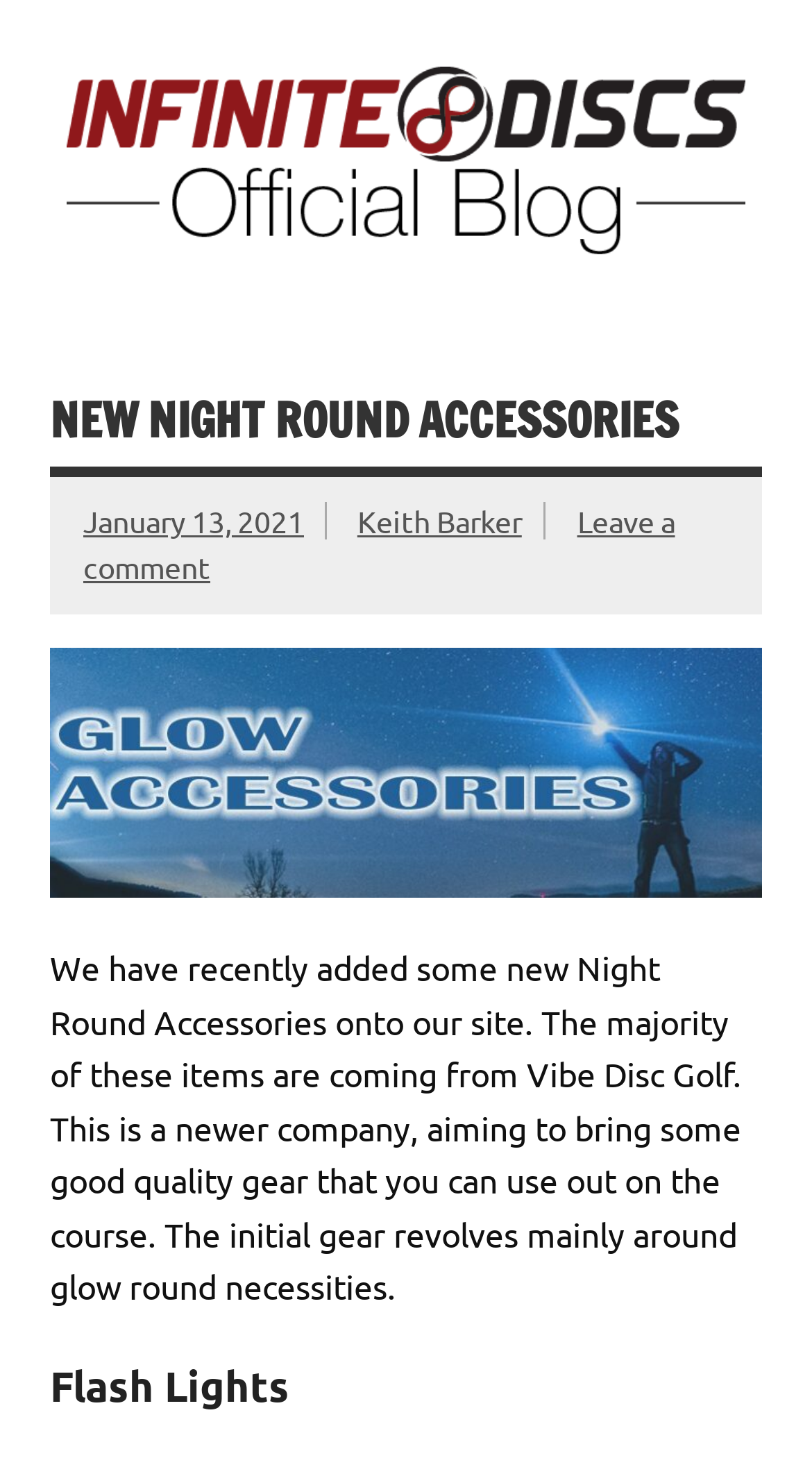What is the name of the blog?
Using the visual information from the image, give a one-word or short-phrase answer.

Infinite Discs Blog